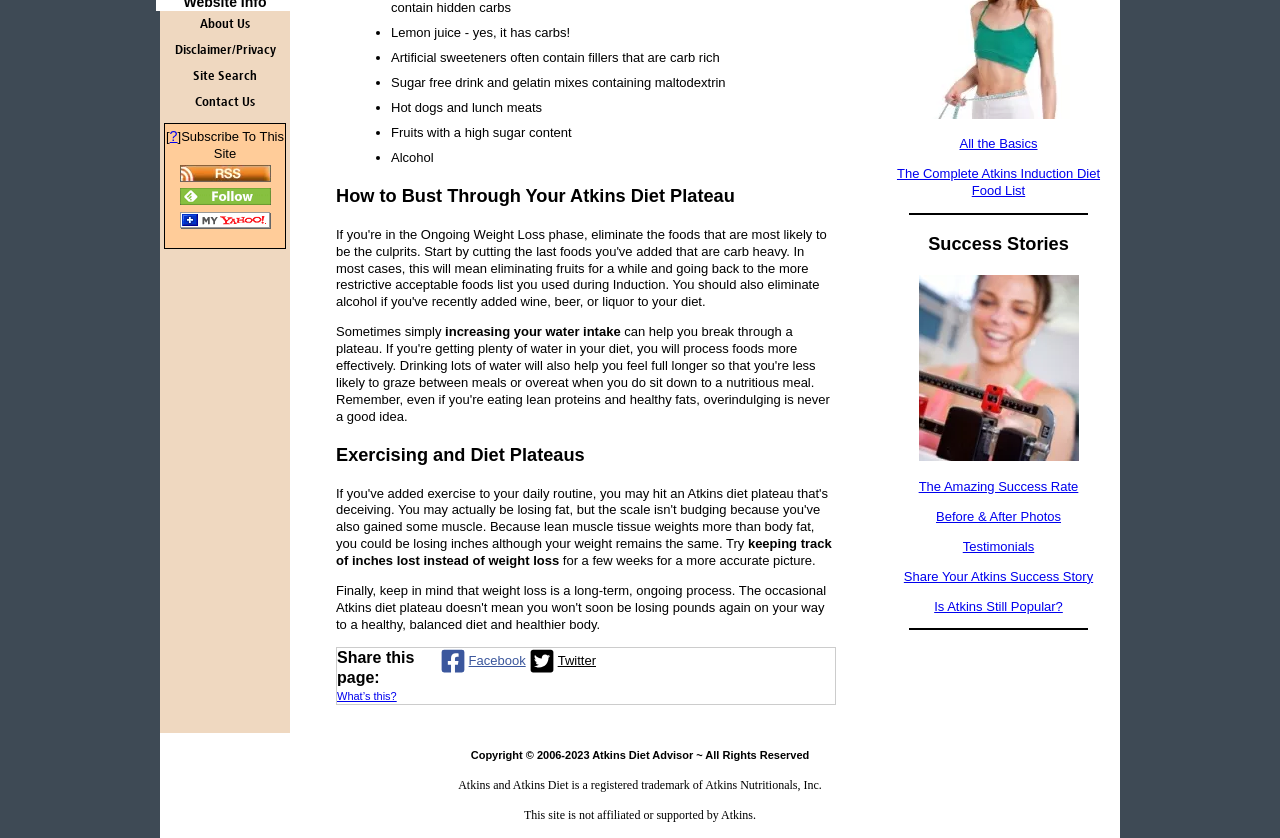Please specify the bounding box coordinates in the format (top-left x, top-left y, bottom-right x, bottom-right y), with values ranging from 0 to 1. Identify the bounding box for the UI component described as follows: All the Basics

[0.75, 0.163, 0.811, 0.181]